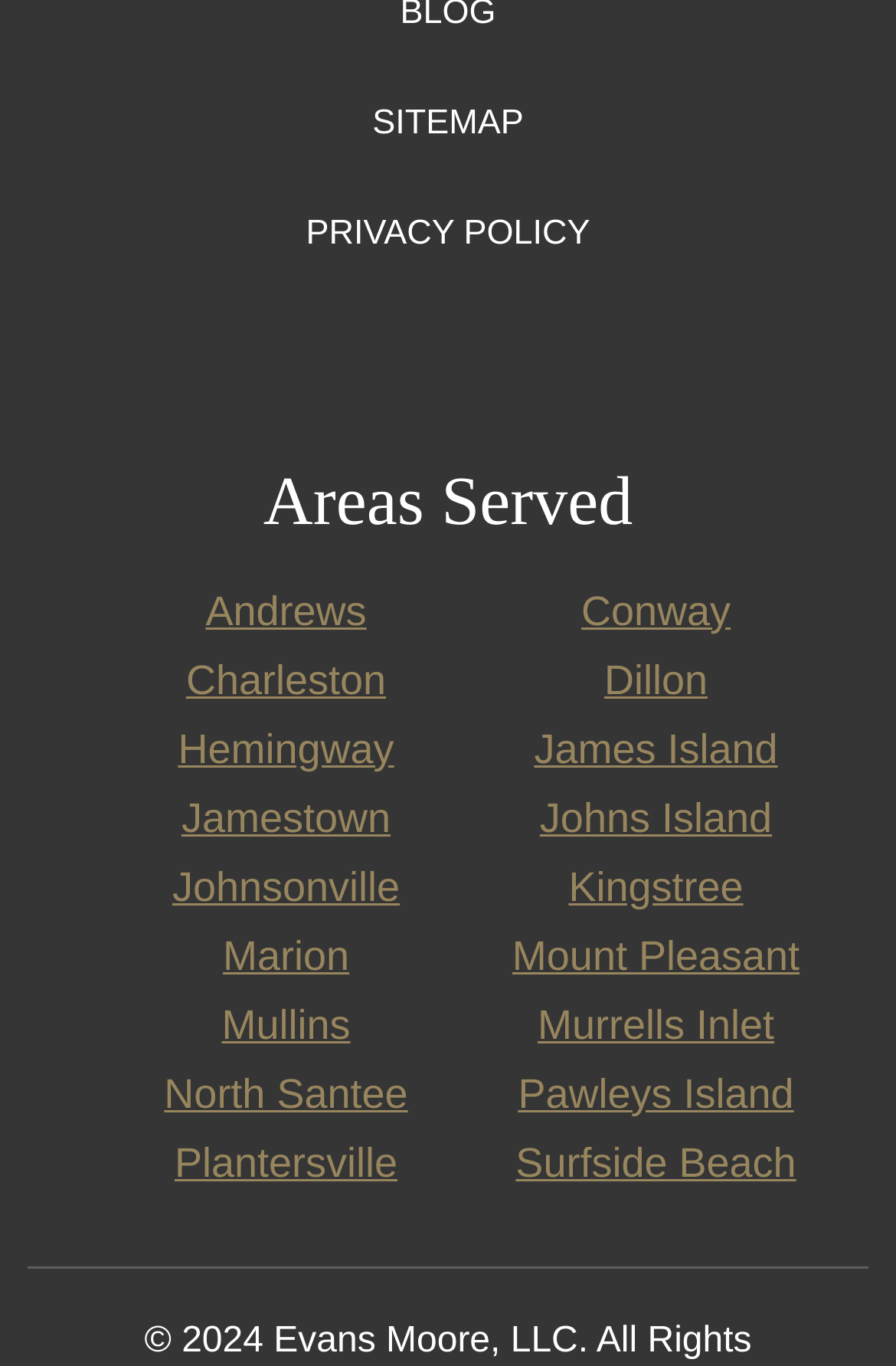What is the second area served?
Using the visual information, answer the question in a single word or phrase.

Conway